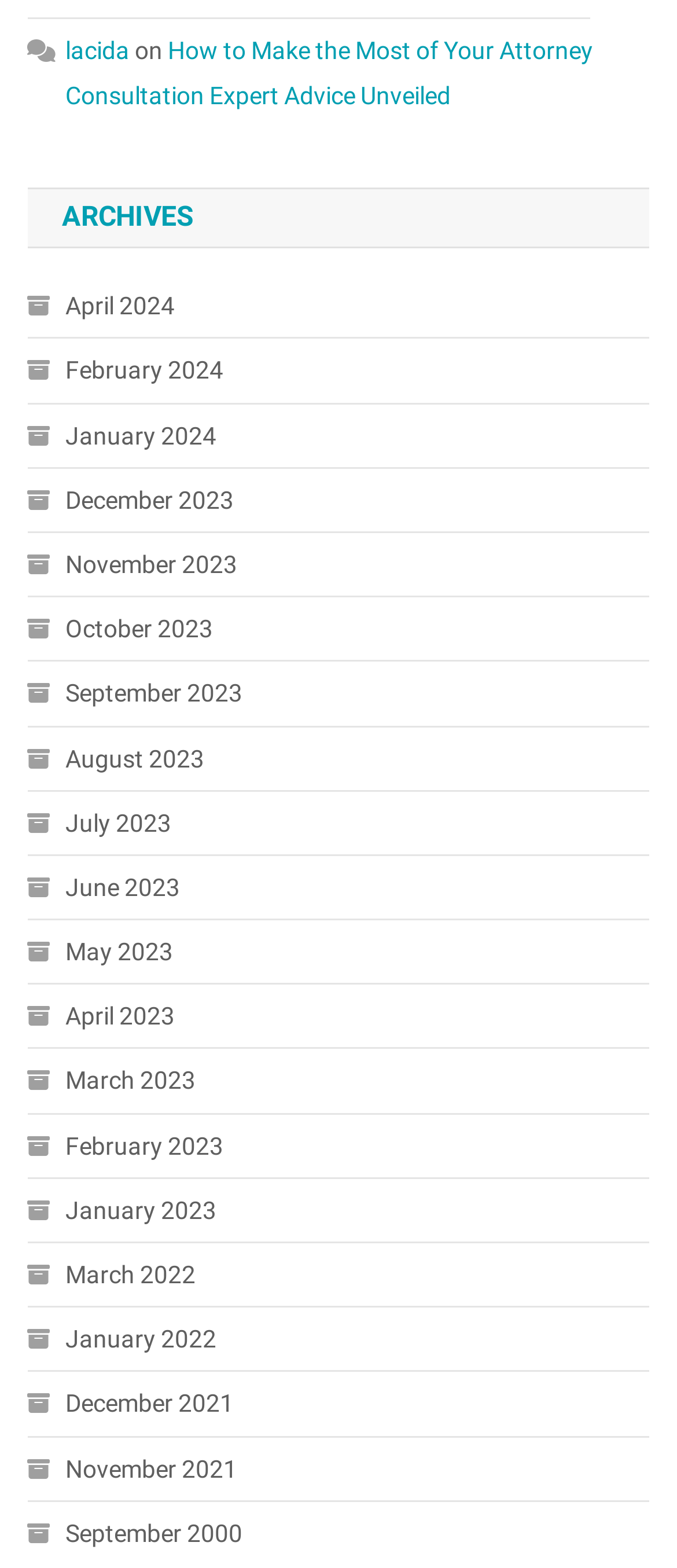Please pinpoint the bounding box coordinates for the region I should click to adhere to this instruction: "read article about attorney consultation".

[0.096, 0.024, 0.876, 0.07]